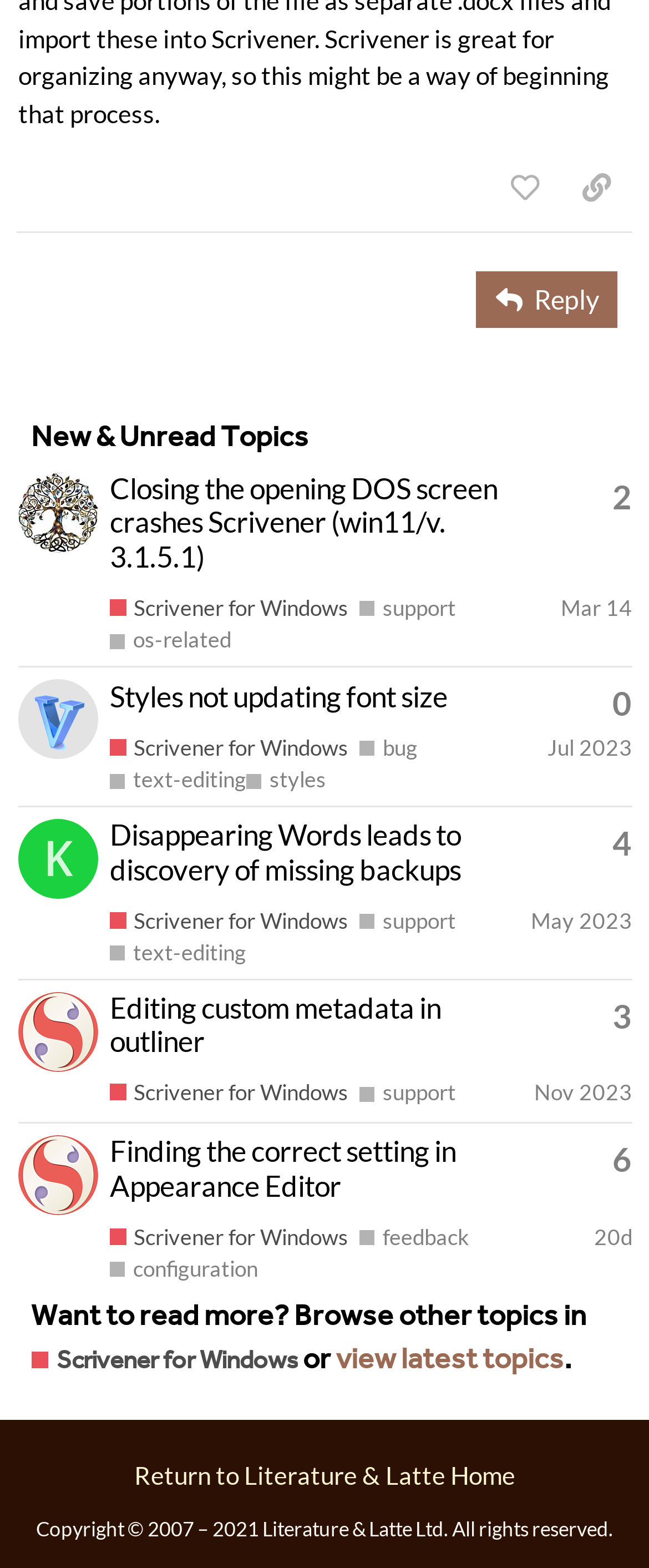What is the latest topic about?
Provide a concise answer using a single word or phrase based on the image.

Finding the correct setting in Appearance Editor